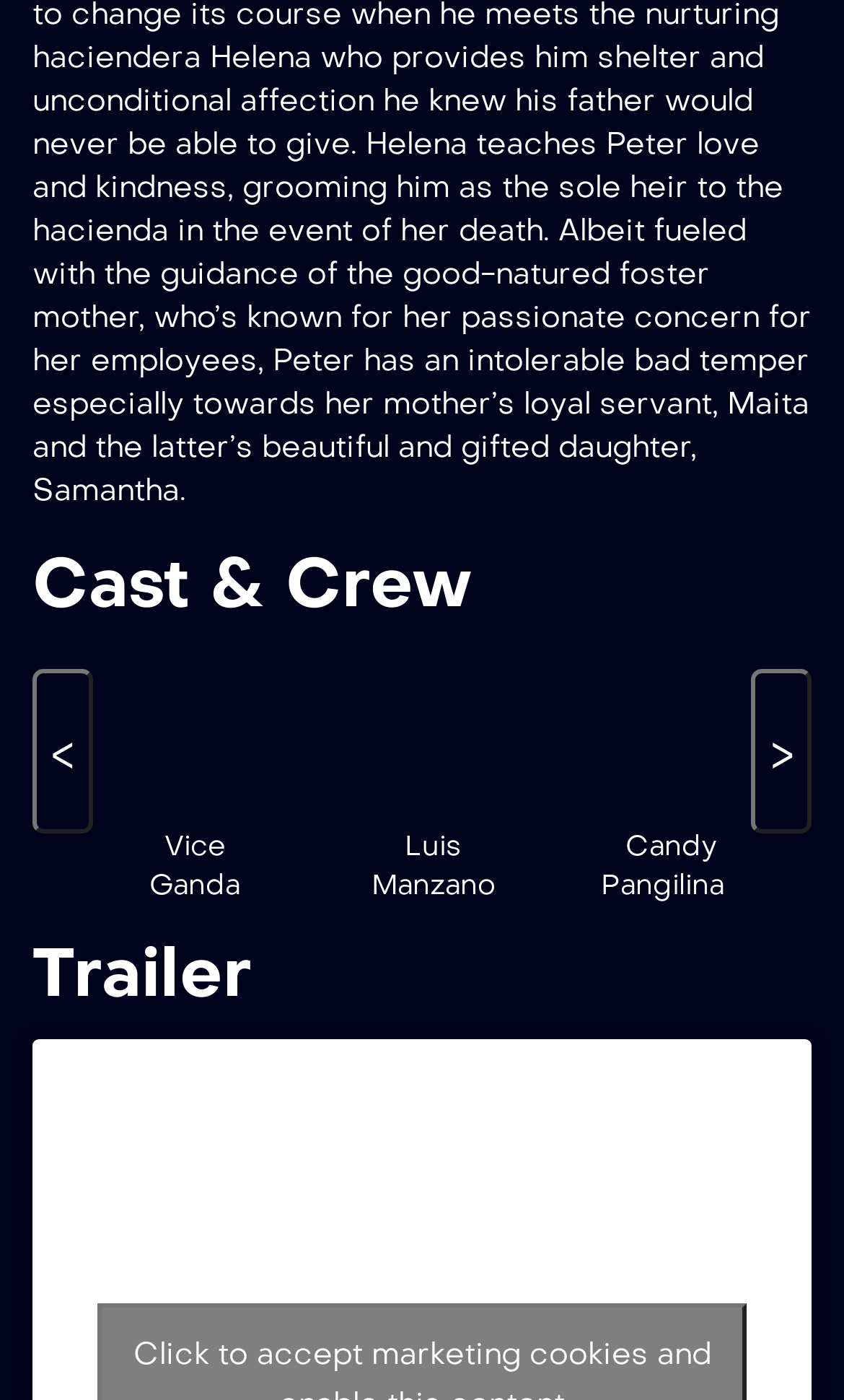Determine the bounding box coordinates of the clickable region to carry out the instruction: "View Vice Ganda's profile".

[0.141, 0.503, 0.321, 0.529]